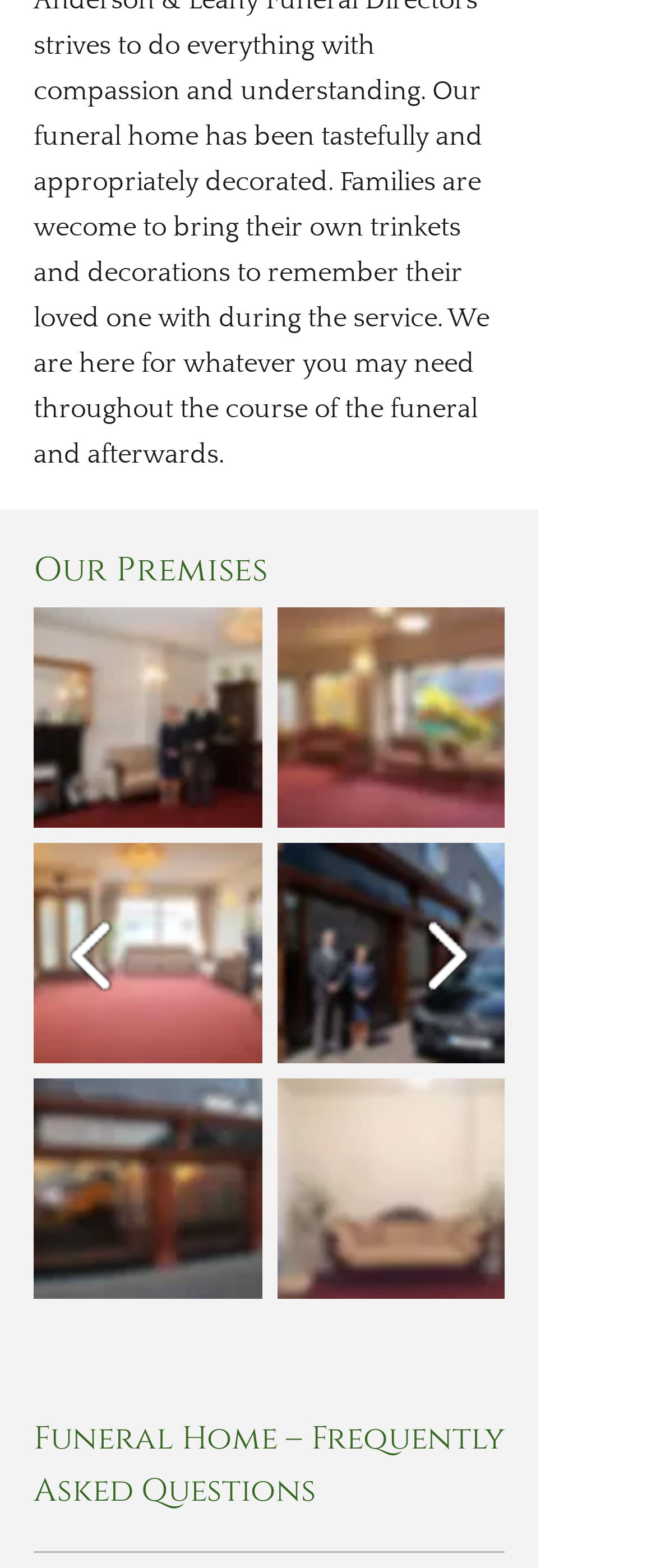Please provide a brief answer to the question using only one word or phrase: 
What is the current page number?

1